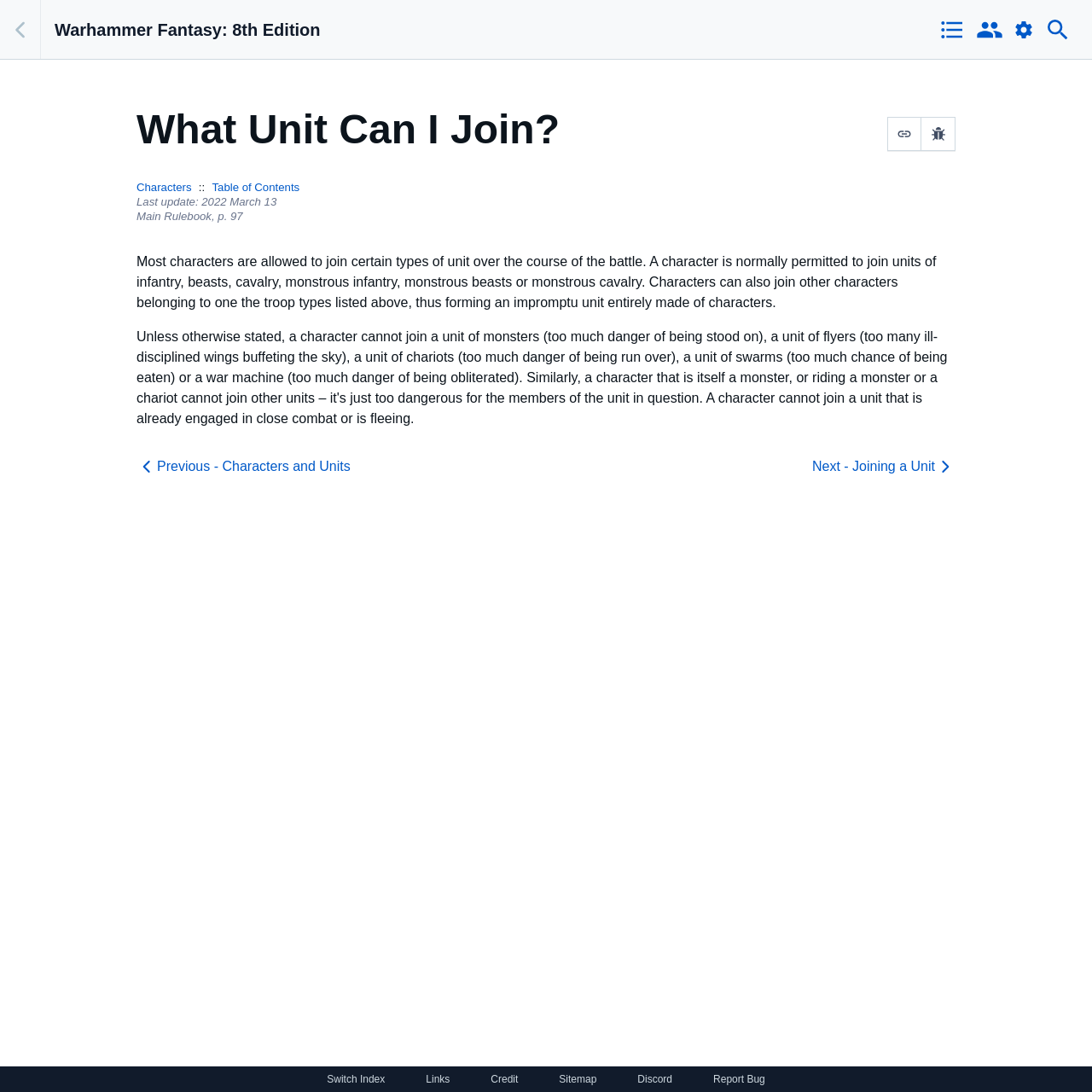Show the bounding box coordinates of the region that should be clicked to follow the instruction: "Read about characters."

[0.125, 0.166, 0.175, 0.177]